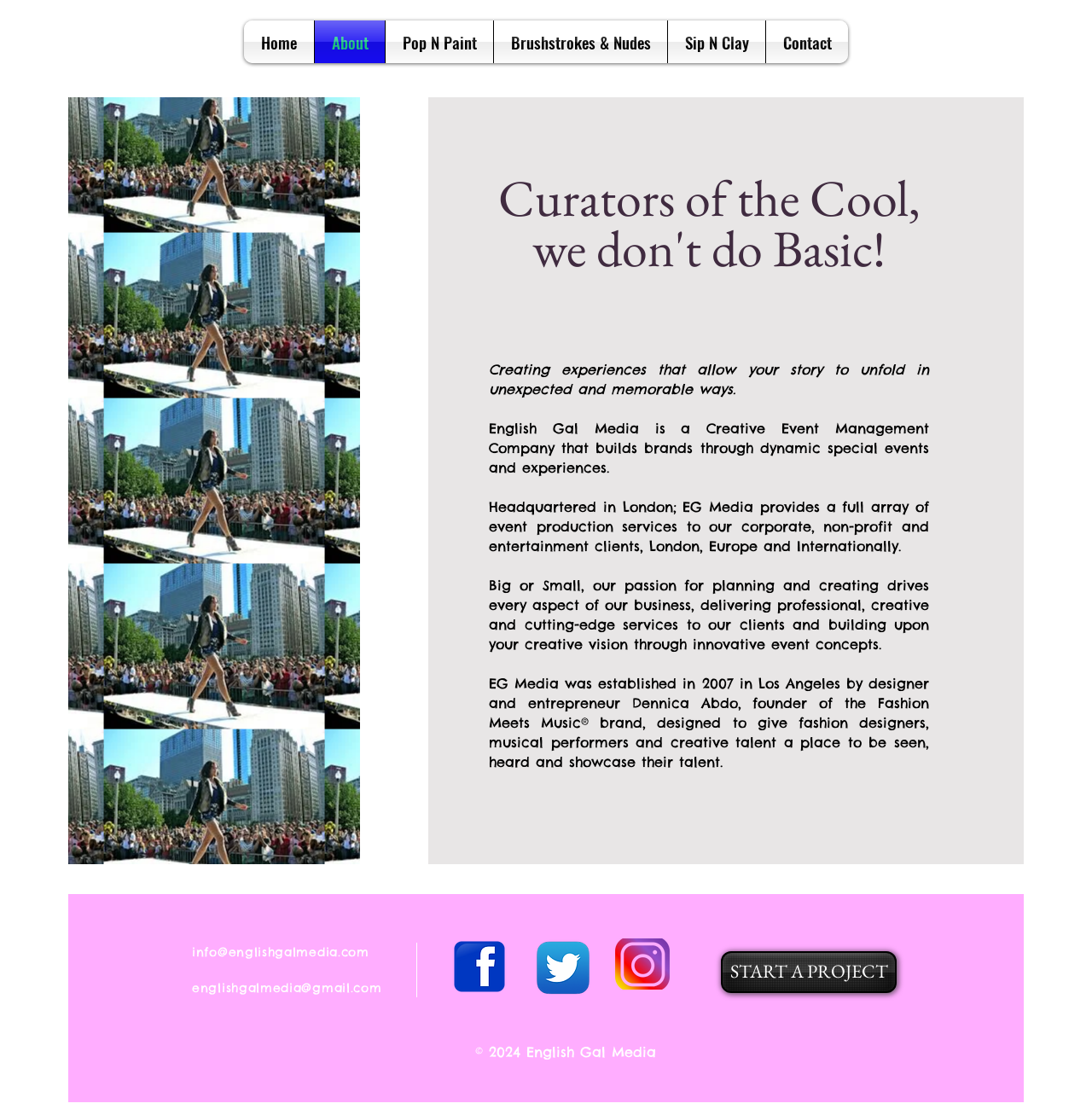Extract the bounding box coordinates of the UI element described: "Pop N Paint". Provide the coordinates in the format [left, top, right, bottom] with values ranging from 0 to 1.

[0.353, 0.018, 0.452, 0.057]